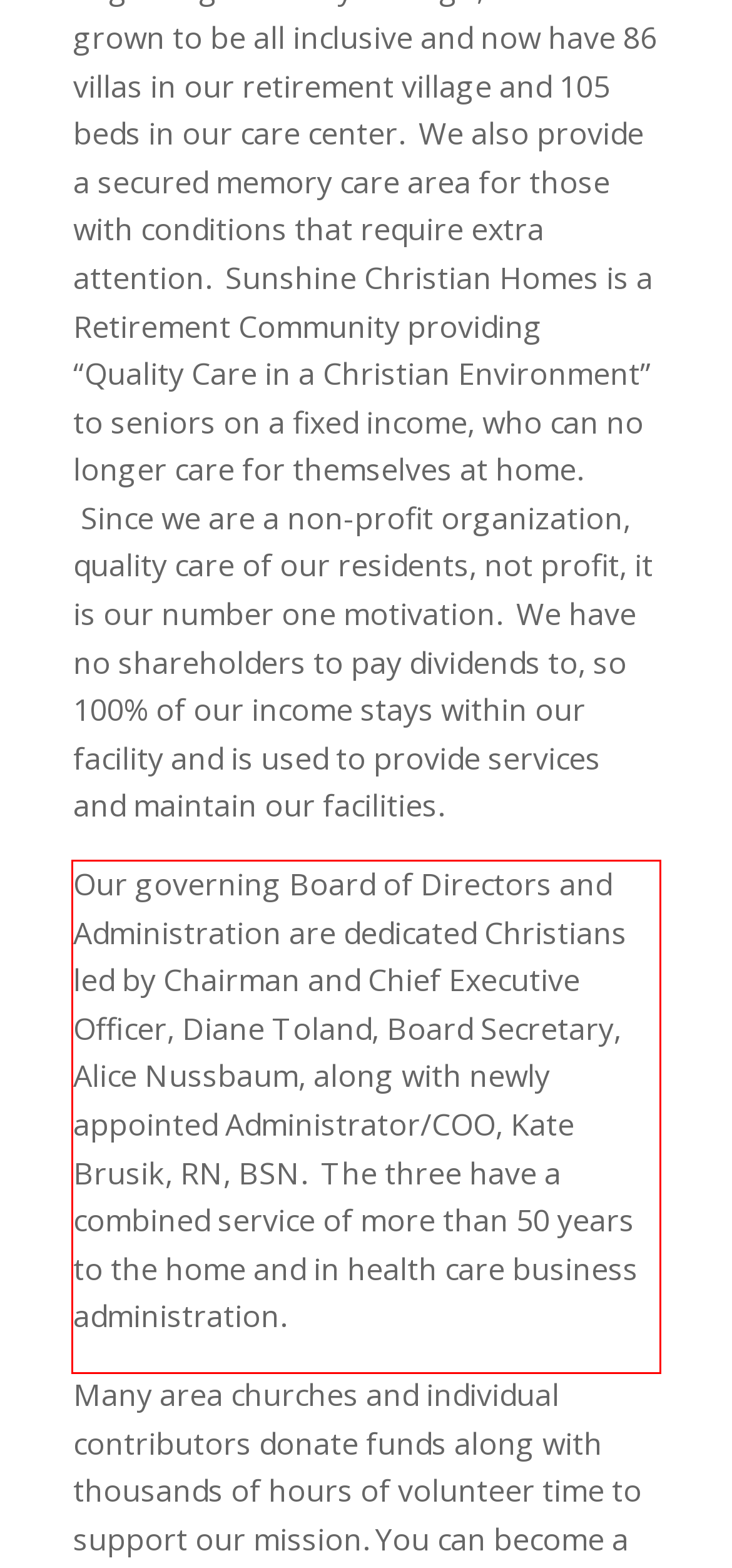View the screenshot of the webpage and identify the UI element surrounded by a red bounding box. Extract the text contained within this red bounding box.

Our governing Board of Directors and Administration are dedicated Christians led by Chairman and Chief Executive Officer, Diane Toland, Board Secretary, Alice Nussbaum, along with newly appointed Administrator/COO, Kate Brusik, RN, BSN. The three have a combined service of more than 50 years to the home and in health care business administration.